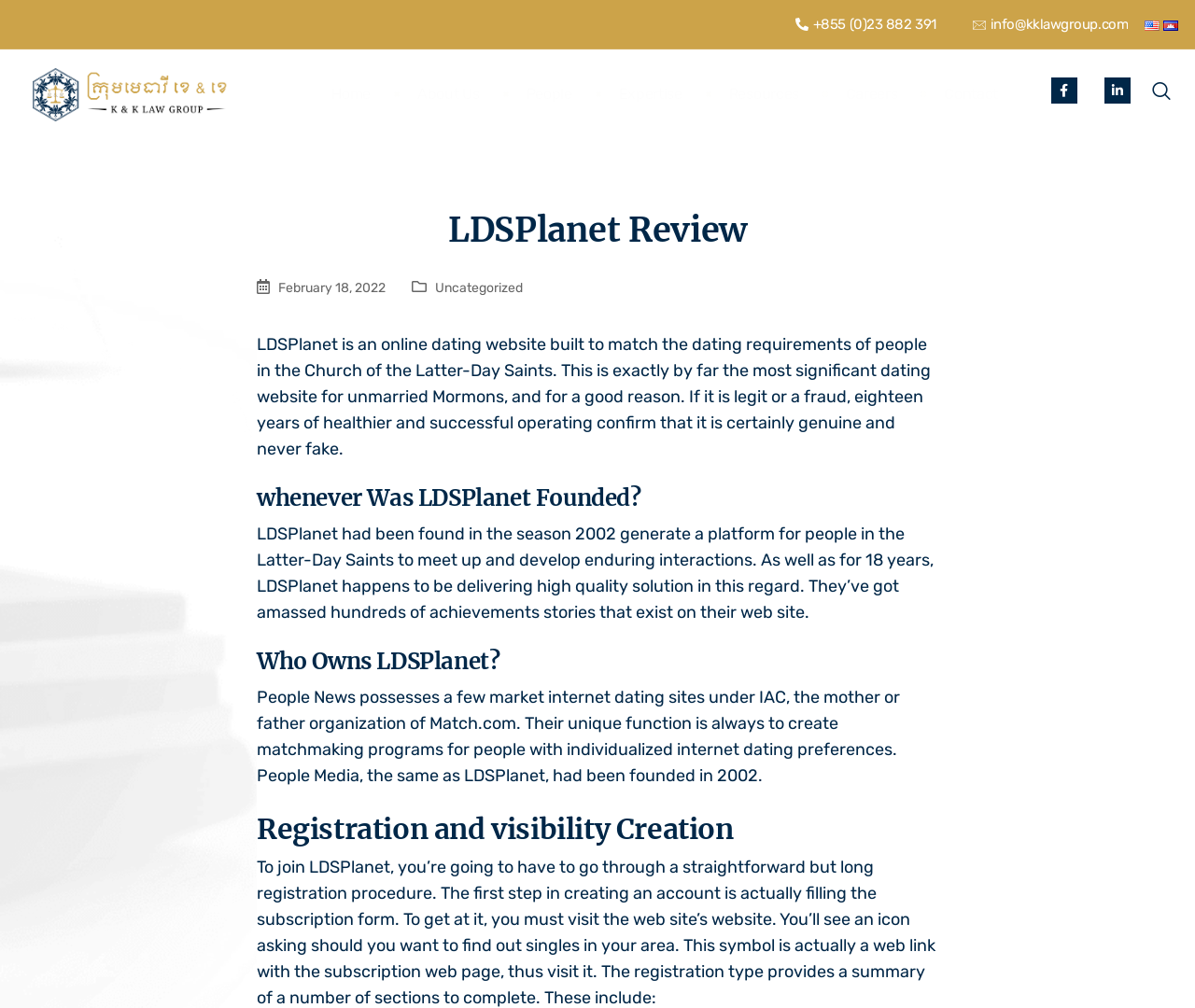Locate the bounding box of the user interface element based on this description: "alt="K & K Law Group"".

[0.027, 0.068, 0.191, 0.12]